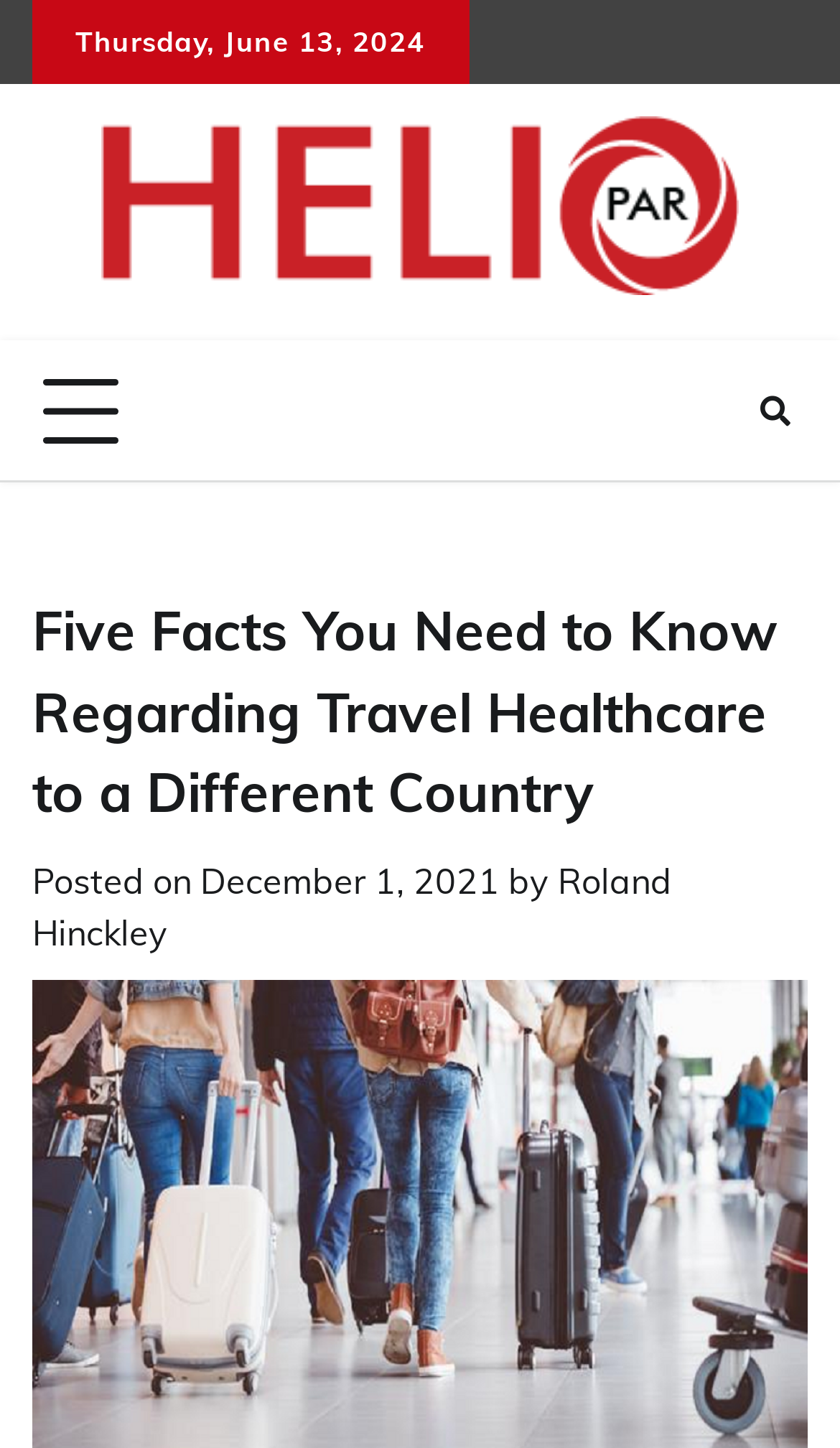Generate a comprehensive description of the contents of the webpage.

The webpage appears to be an article or blog post discussing medical care and travel healthcare. At the top left of the page, there is a date "Thursday, June 13, 2024" displayed. Next to it, on the top right, is a link to "Helio Par" accompanied by an image with the same name. 

Below these elements, there is a button on the left side, which seems to control a primary menu. On the right side, there is a link with an icon represented by "\uf002". 

The main content of the page is headed by a title "Five Facts You Need to Know Regarding Travel Healthcare to a Different Country", which is positioned in the middle of the page. Below the title, there is a section with the text "Posted on" followed by a date "December 1, 2021", and then the author's name "Roland Hinckley".